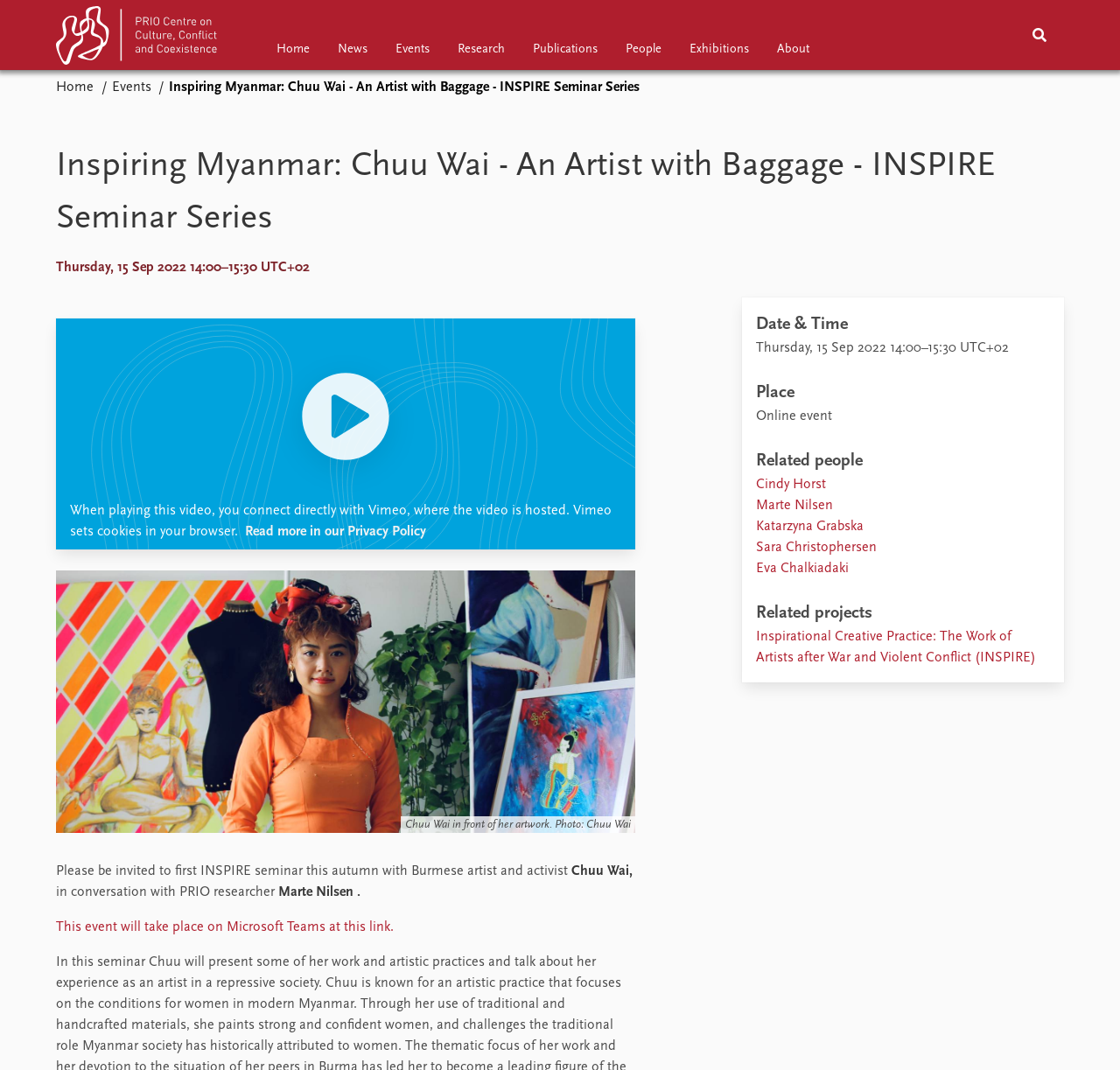Using the information from the screenshot, answer the following question thoroughly:
How many related people are listed?

I found the answer by counting the number of links listed under the 'Related people' section of the webpage. There are five links, each corresponding to a different person: Cindy Horst, Marte Nilsen, Katarzyna Grabska, Sara Christophersen, and Eva Chalkiadaki.